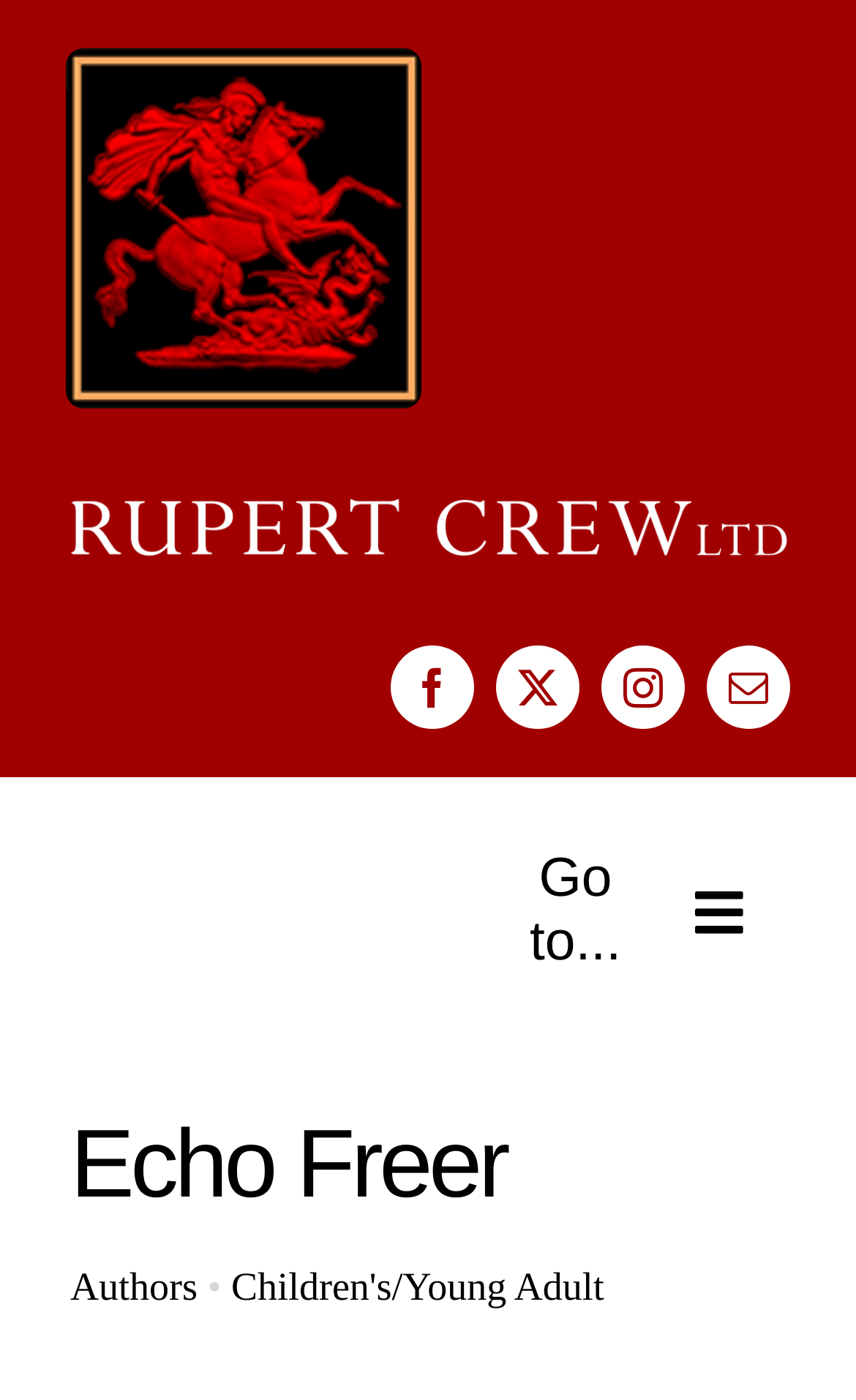Determine the bounding box coordinates of the clickable region to follow the instruction: "Click the Facebook link".

[0.456, 0.462, 0.554, 0.521]